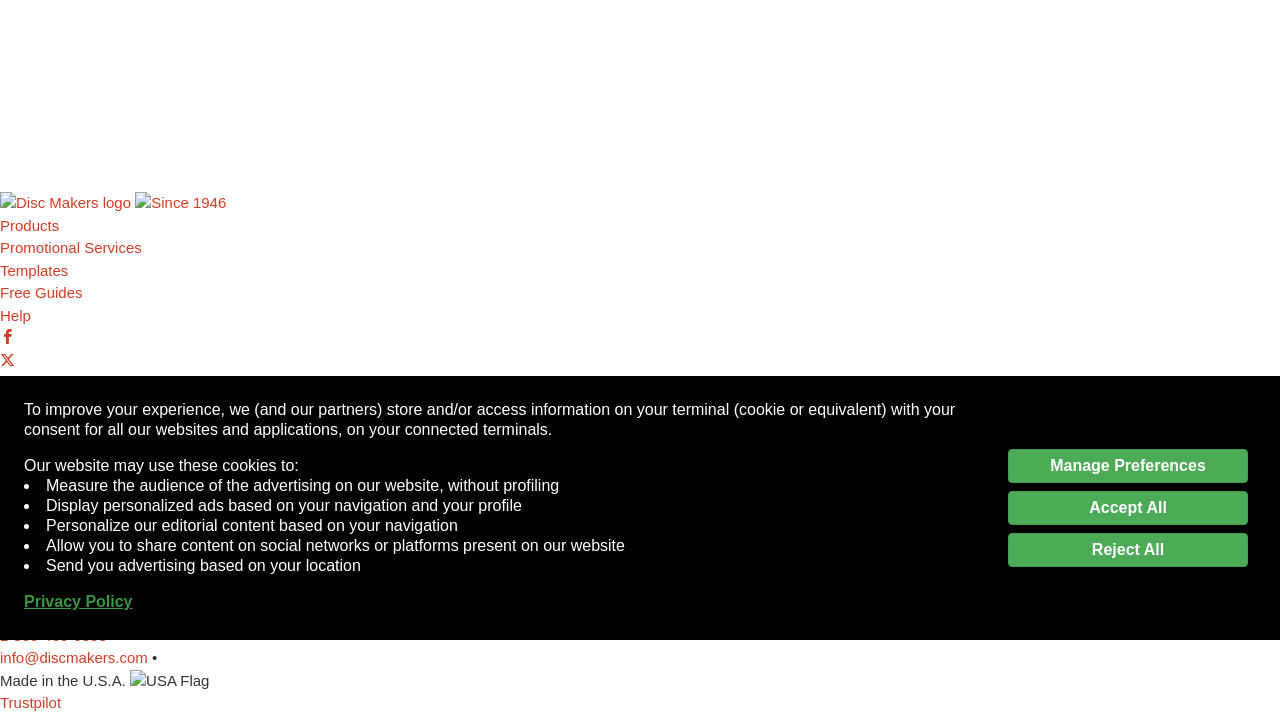Find the bounding box of the UI element described as follows: "Terms of Service".

[0.0, 0.719, 0.087, 0.743]